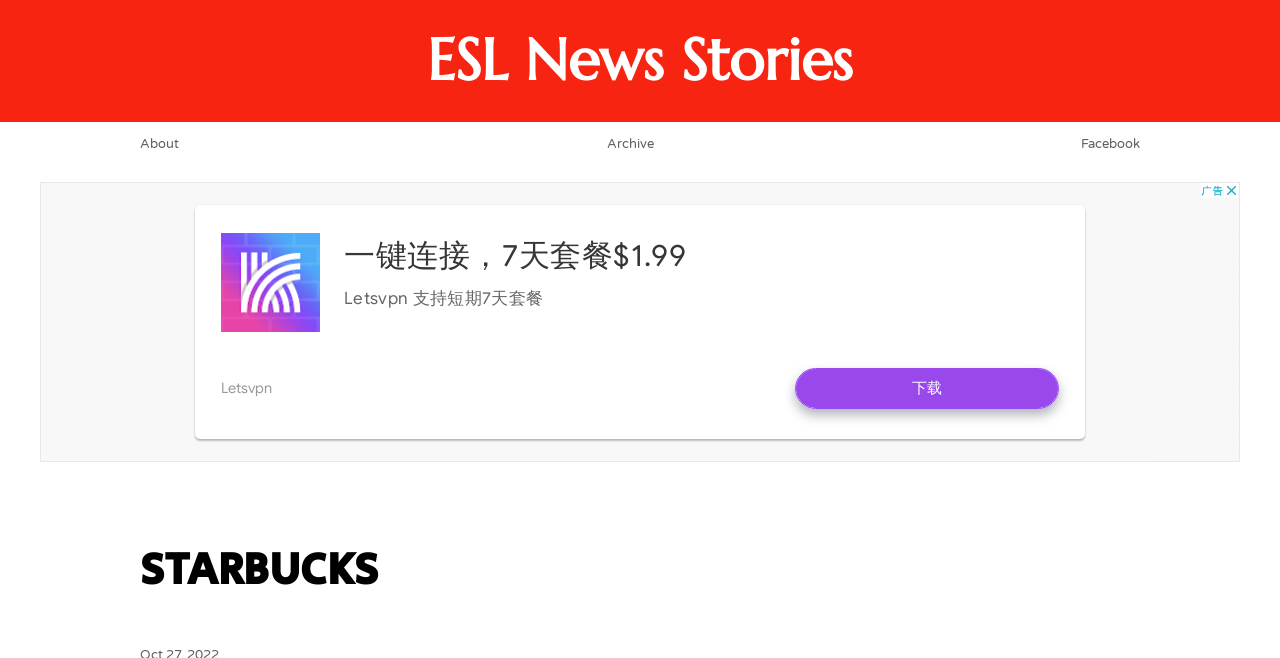Analyze the image and deliver a detailed answer to the question: What is the purpose of the link at the top left?

The link 'ESL News Stories' is located at the top left of the page, and its purpose is to navigate to a page related to ESL News Stories, as indicated by its text and position on the page.